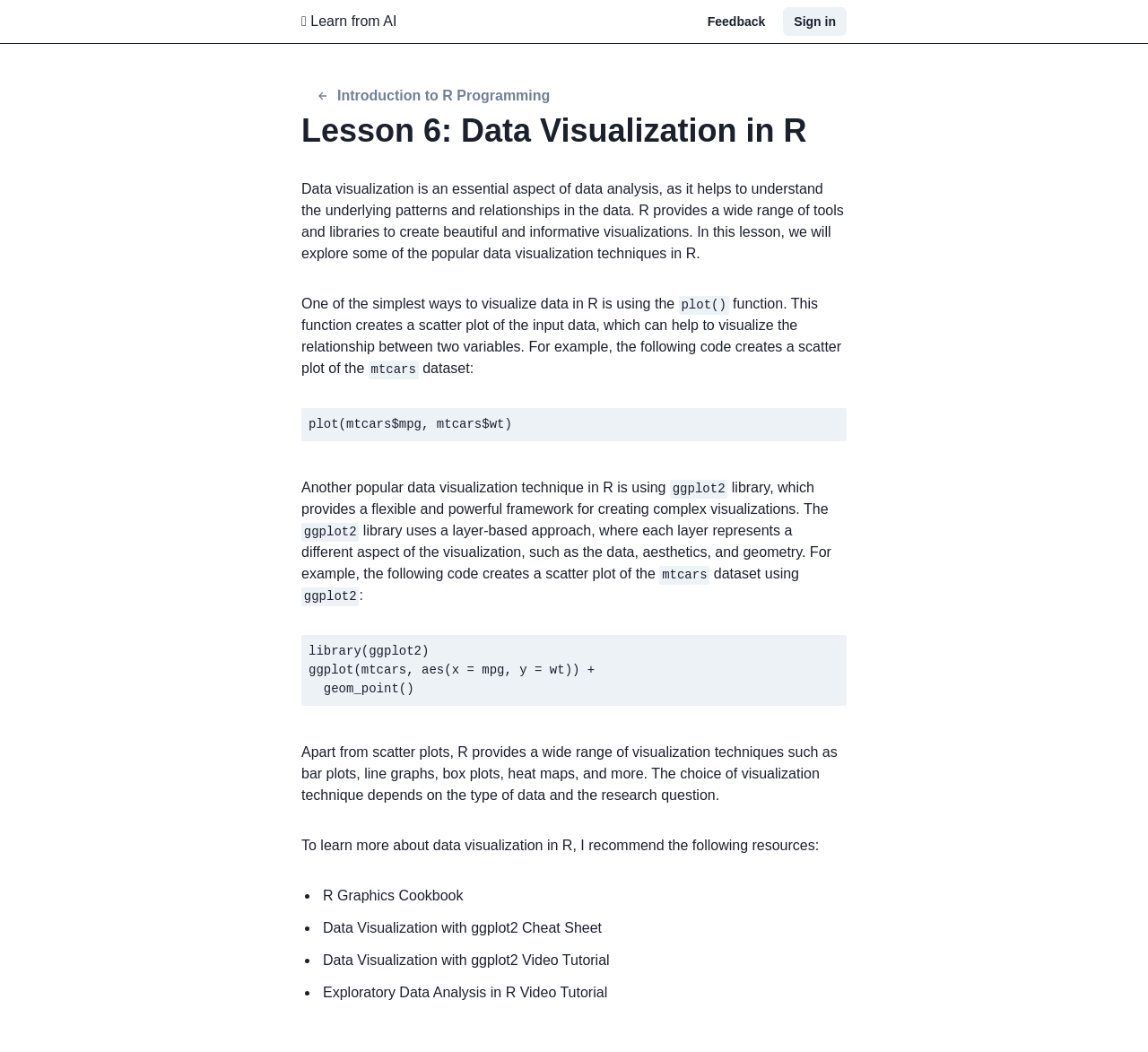From the element description: "Feedback", extract the bounding box coordinates of the UI element. The coordinates should be expressed as four float numbers between 0 and 1, in the order [left, top, right, bottom].

[0.607, 0.007, 0.676, 0.034]